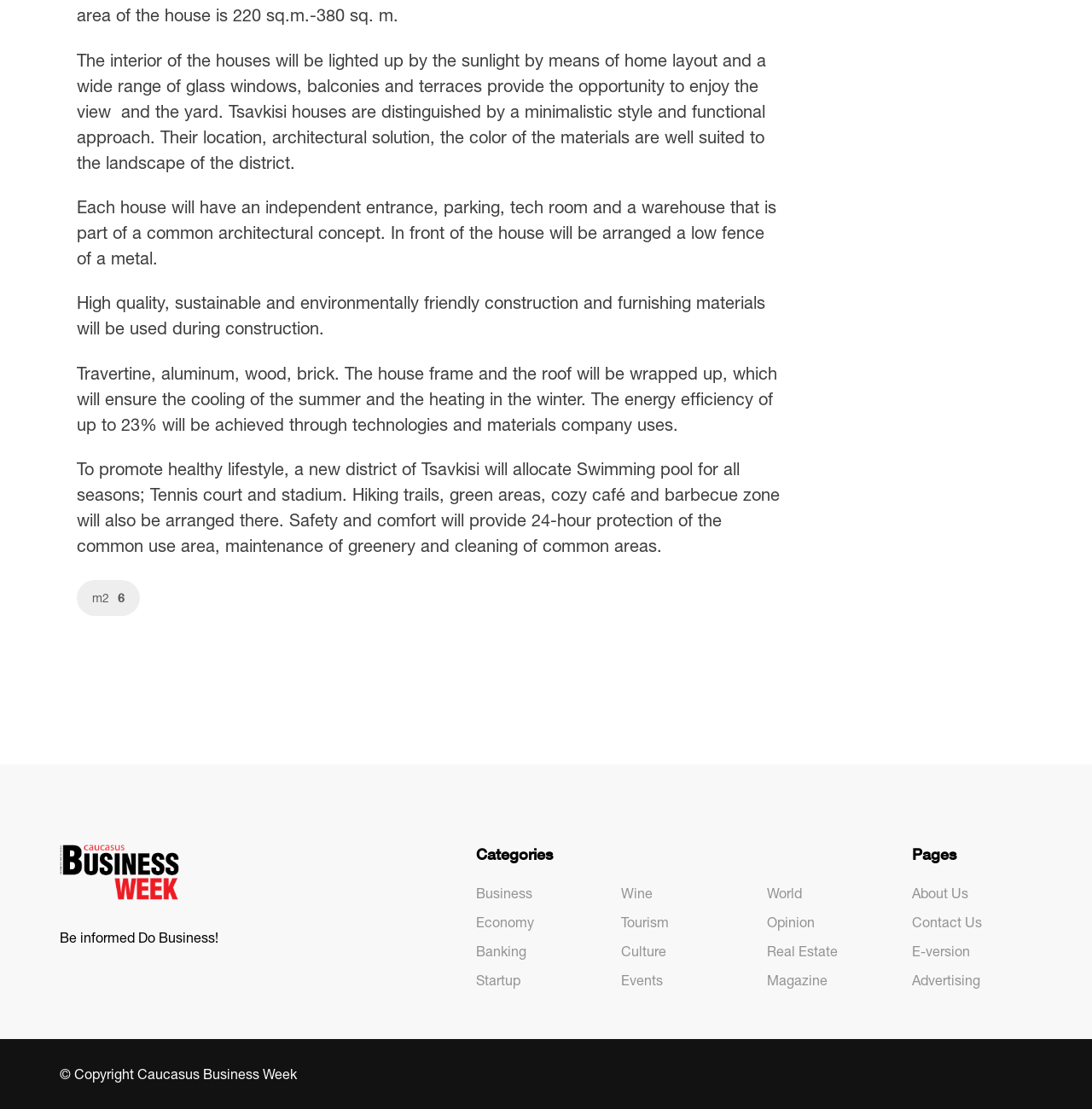Show the bounding box coordinates for the element that needs to be clicked to execute the following instruction: "Click on 'm2 6'". Provide the coordinates in the form of four float numbers between 0 and 1, i.e., [left, top, right, bottom].

[0.07, 0.523, 0.128, 0.556]